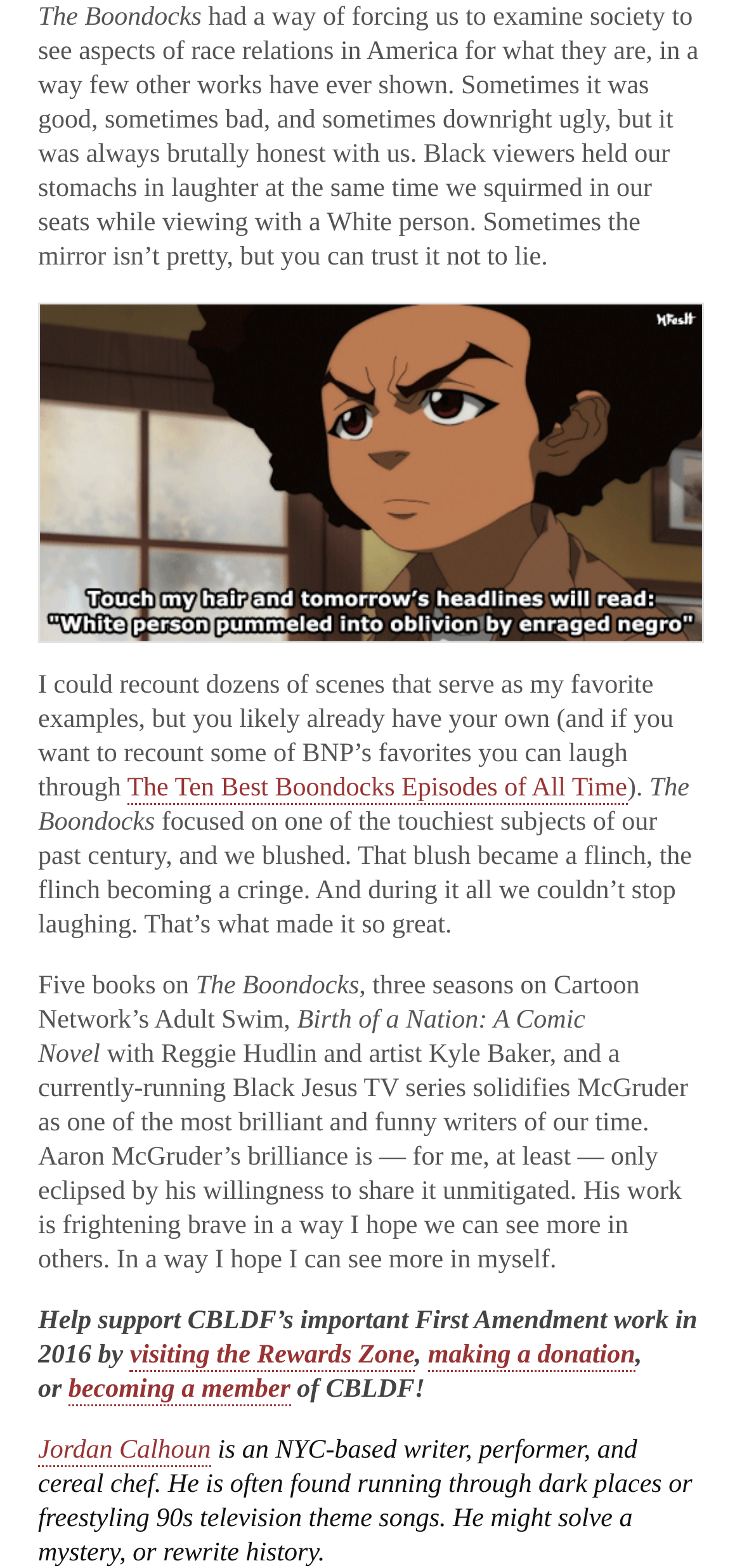Give a one-word or one-phrase response to the question: 
What organization is mentioned in the article?

CBLDF